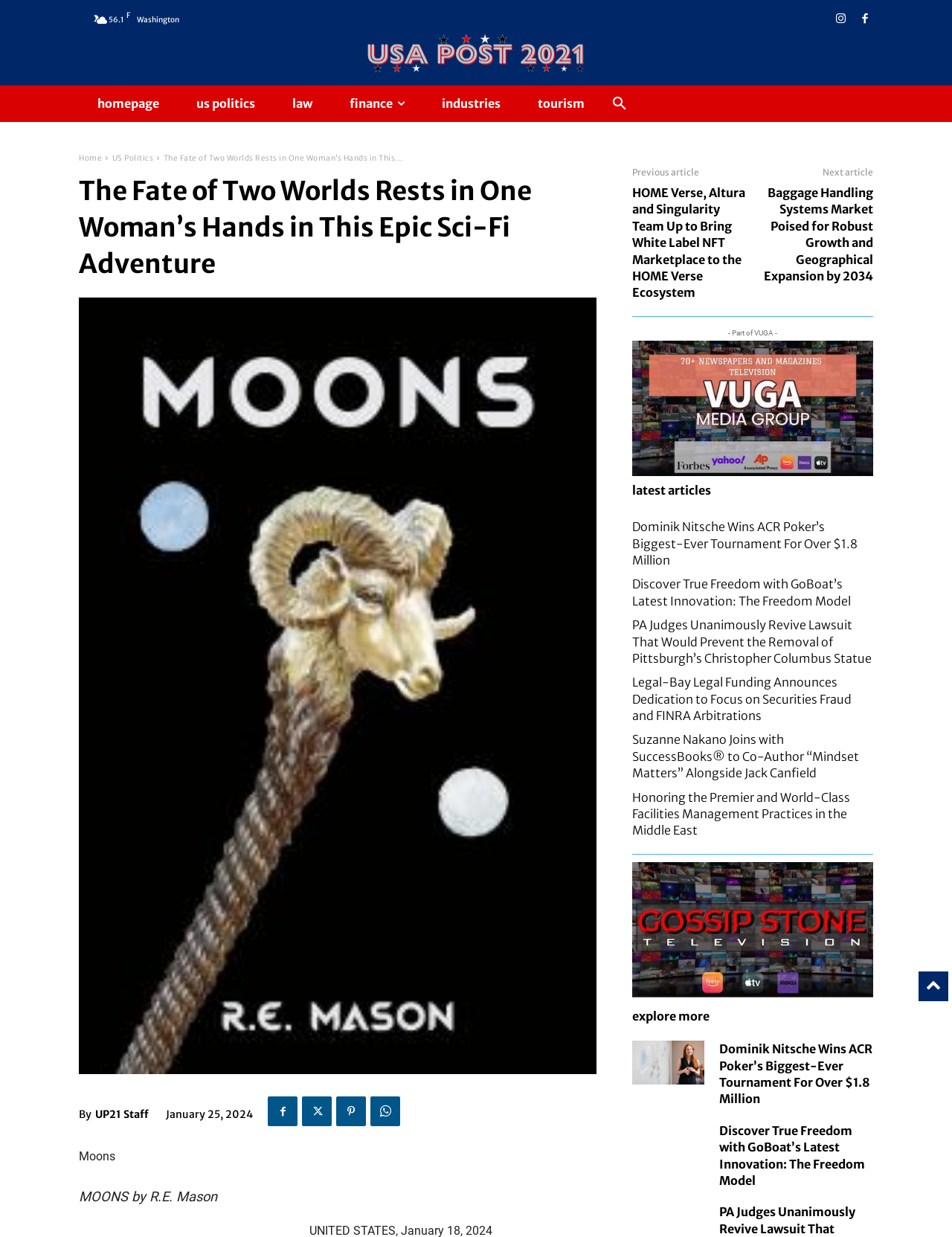What is the name of the author of the article 'Moons'?
Ensure your answer is thorough and detailed.

I found the answer by looking at the link element with ID 953, which has the text 'UP21 Staff'. This suggests that it is the author of the article 'Moons'.